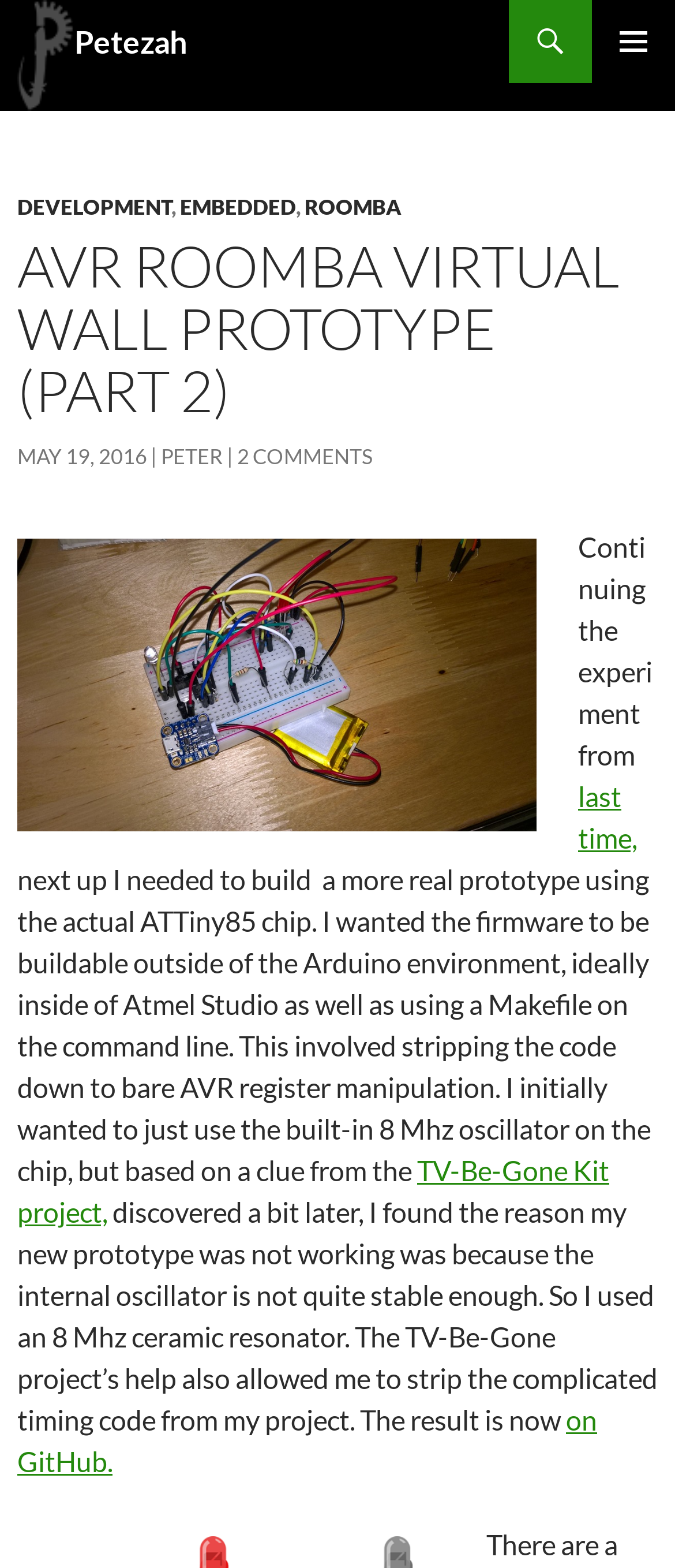Examine the image carefully and respond to the question with a detailed answer: 
What is the author's name?

The author's name is mentioned in the link 'PETER' with bounding box coordinates [0.238, 0.283, 0.331, 0.299].